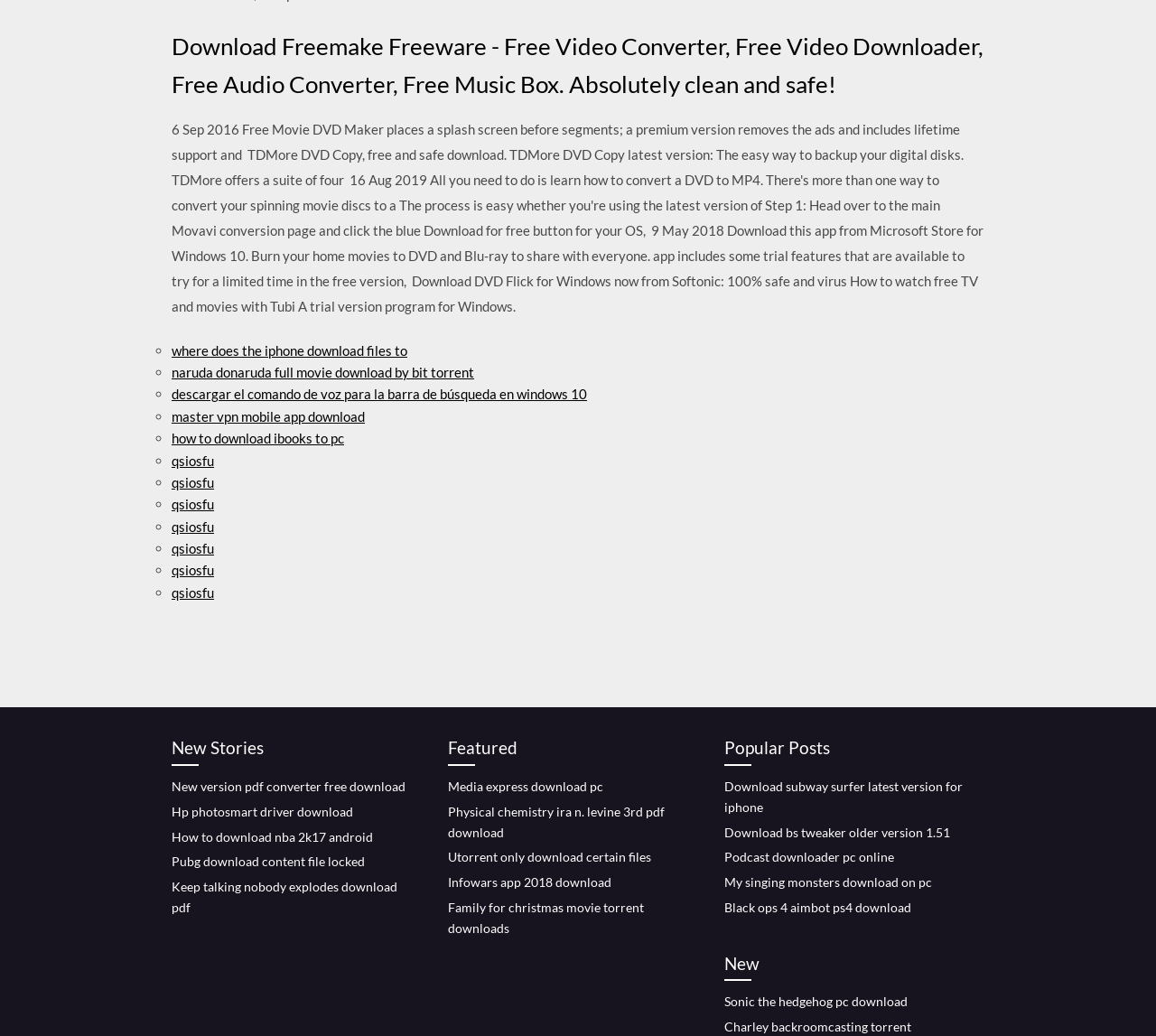Please determine the bounding box coordinates of the clickable area required to carry out the following instruction: "Download 'Media express' on pc". The coordinates must be four float numbers between 0 and 1, represented as [left, top, right, bottom].

[0.388, 0.752, 0.522, 0.766]